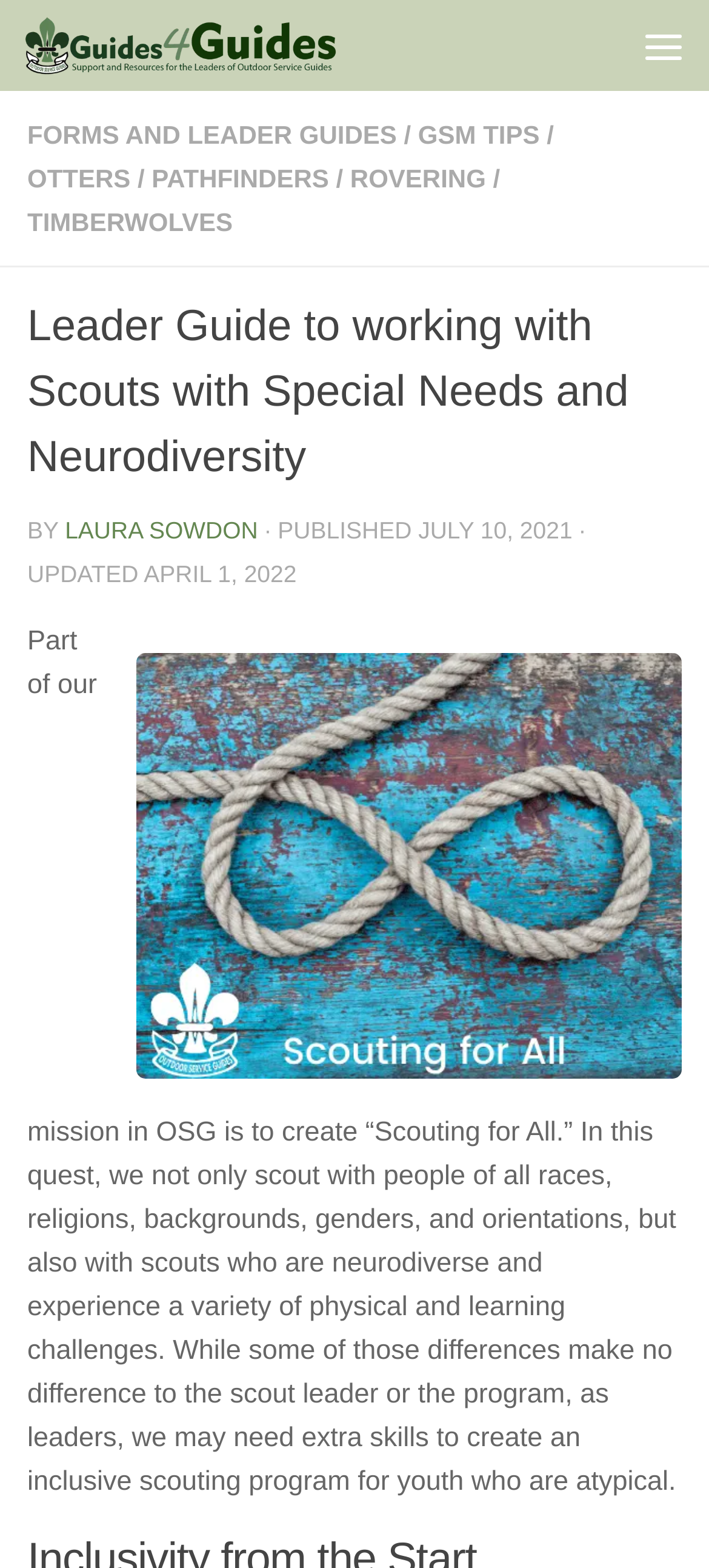Could you indicate the bounding box coordinates of the region to click in order to complete this instruction: "Open the menu".

[0.872, 0.0, 1.0, 0.058]